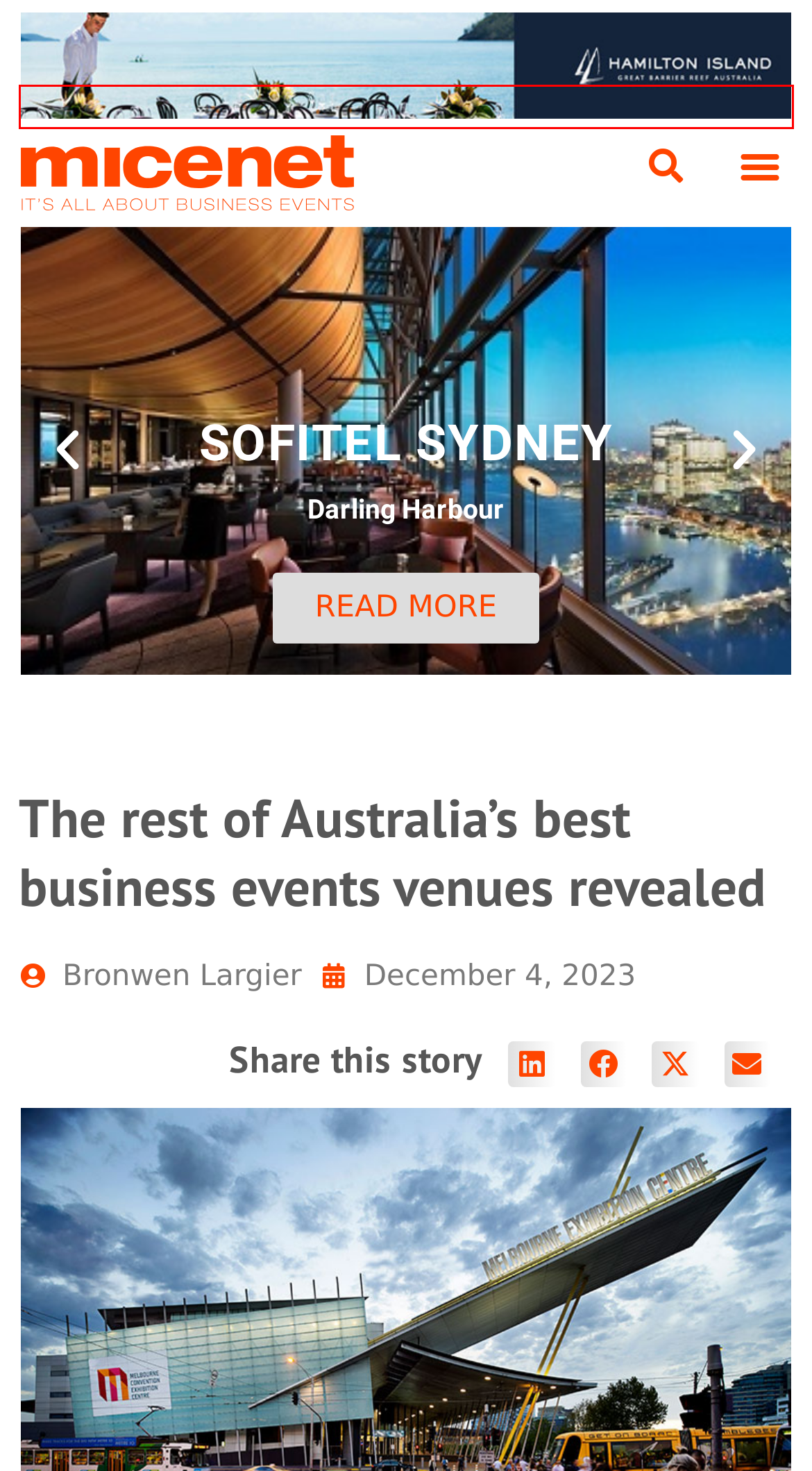Given a screenshot of a webpage with a red rectangle bounding box around a UI element, select the best matching webpage description for the new webpage that appears after clicking the highlighted element. The candidate descriptions are:
A. Half of Australia’s best business events venues revealed - micenet
B. Advertise - micenet
C. Contact - micenet
D. Survey of Hong Kong’s exhibition industry highlights pandemic recovery - micenet
E. Business Events | Luxury Accommodation Hamilton Island
F. Sign up - micenet
G. Bonza terminates all staff, Virgin approved for more Vanuatu flights - micenet
H. Home - micenet

E